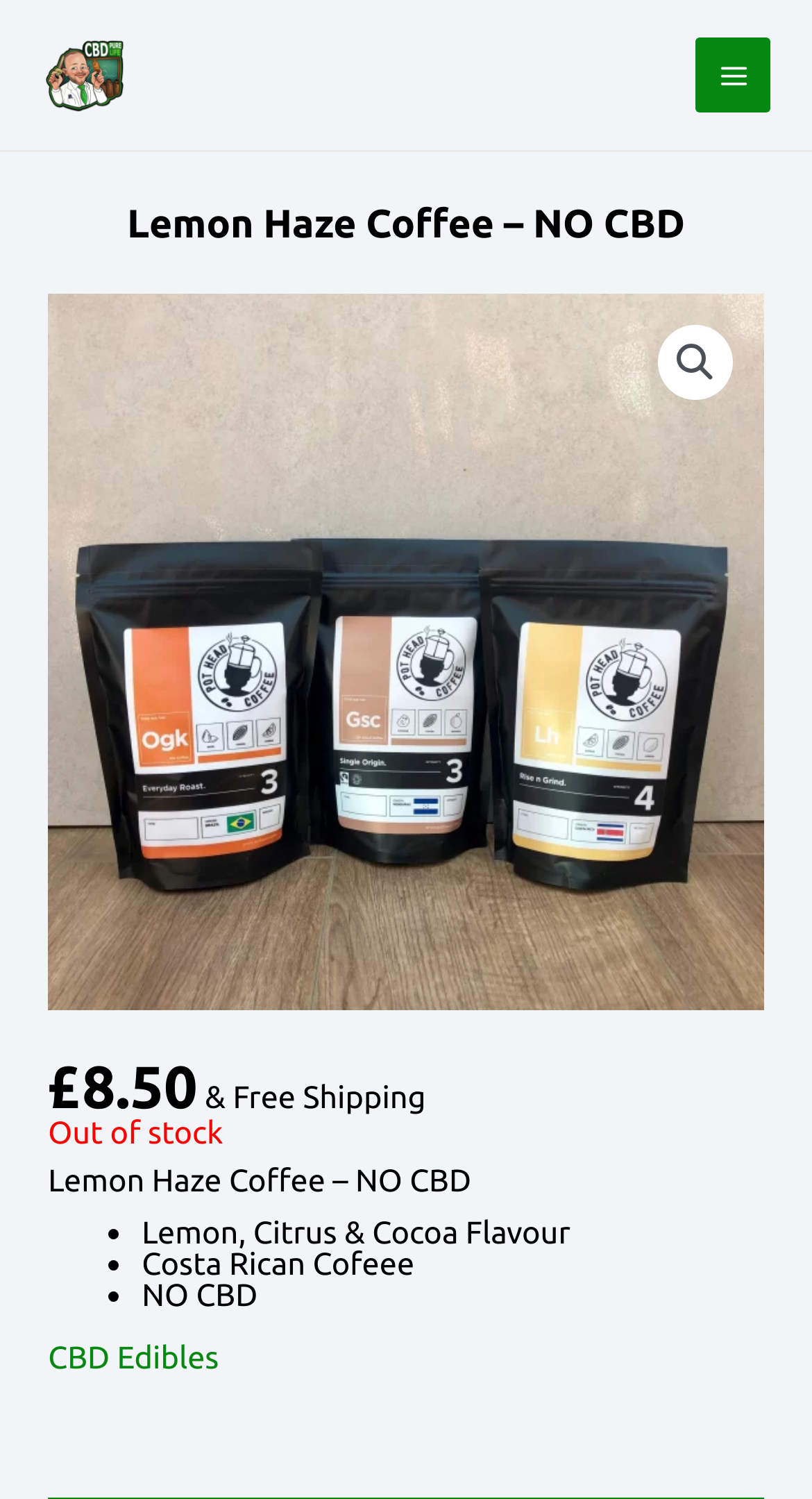From the webpage screenshot, identify the region described by Main Menu. Provide the bounding box coordinates as (top-left x, top-left y, bottom-right x, bottom-right y), with each value being a floating point number between 0 and 1.

[0.856, 0.025, 0.949, 0.075]